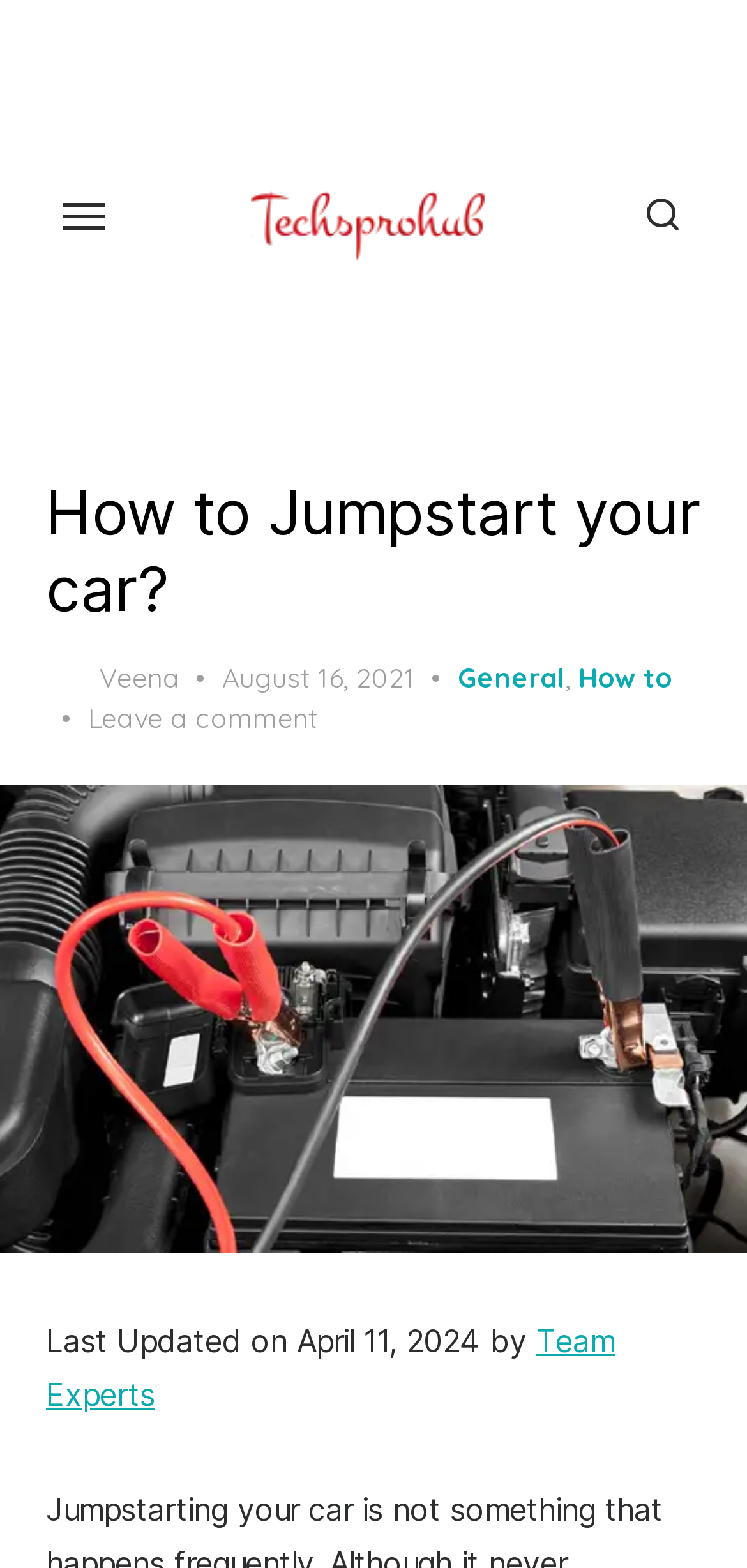What is the author of the article?
Using the image as a reference, give an elaborate response to the question.

The author of the article can be found by looking at the link 'Veena' which is located below the main heading 'How to Jumpstart your car?' and above the 'Posted on' text.